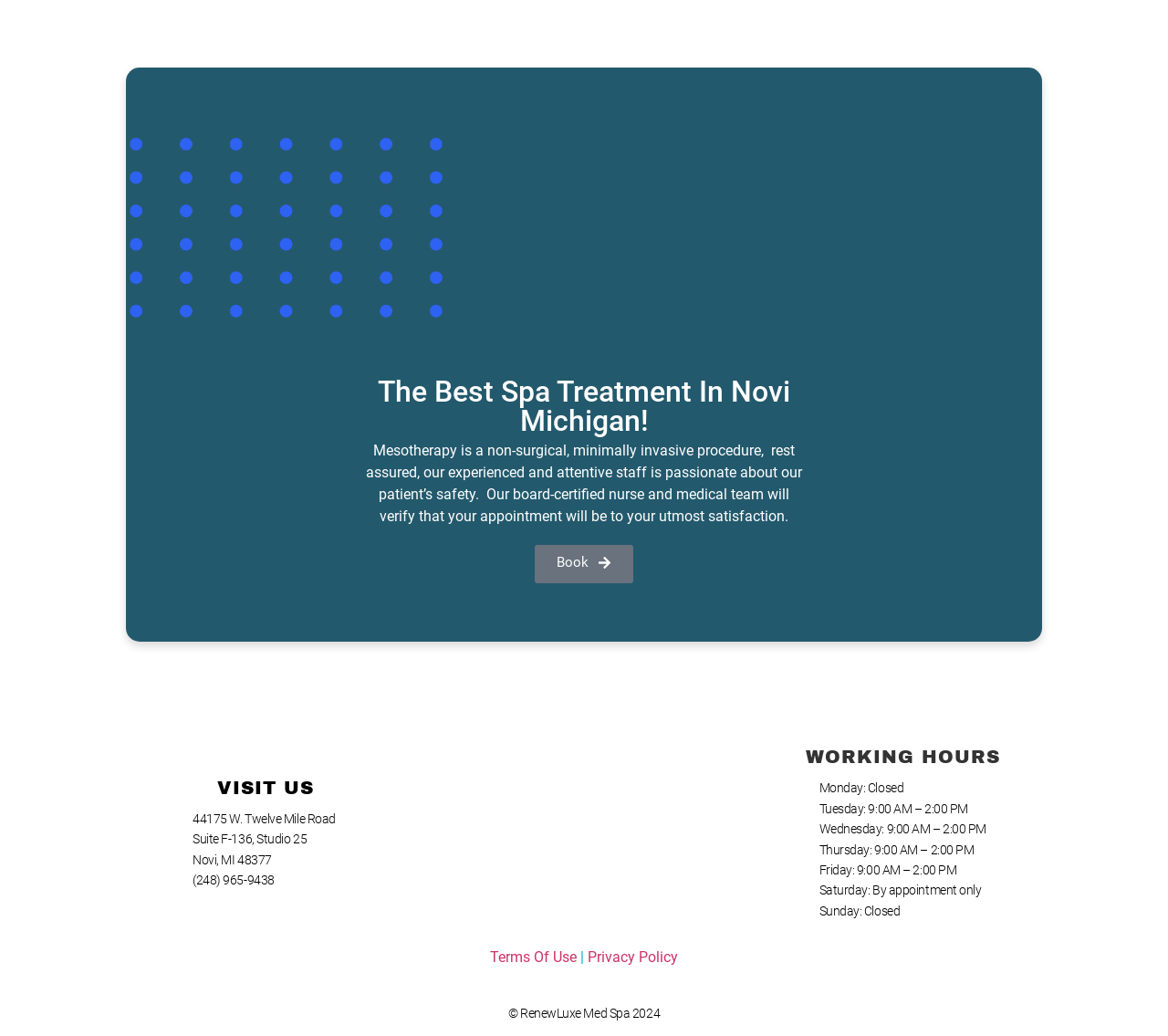What is the name of the spa?
Look at the image and answer the question with a single word or phrase.

RenewLuxe Med Spa